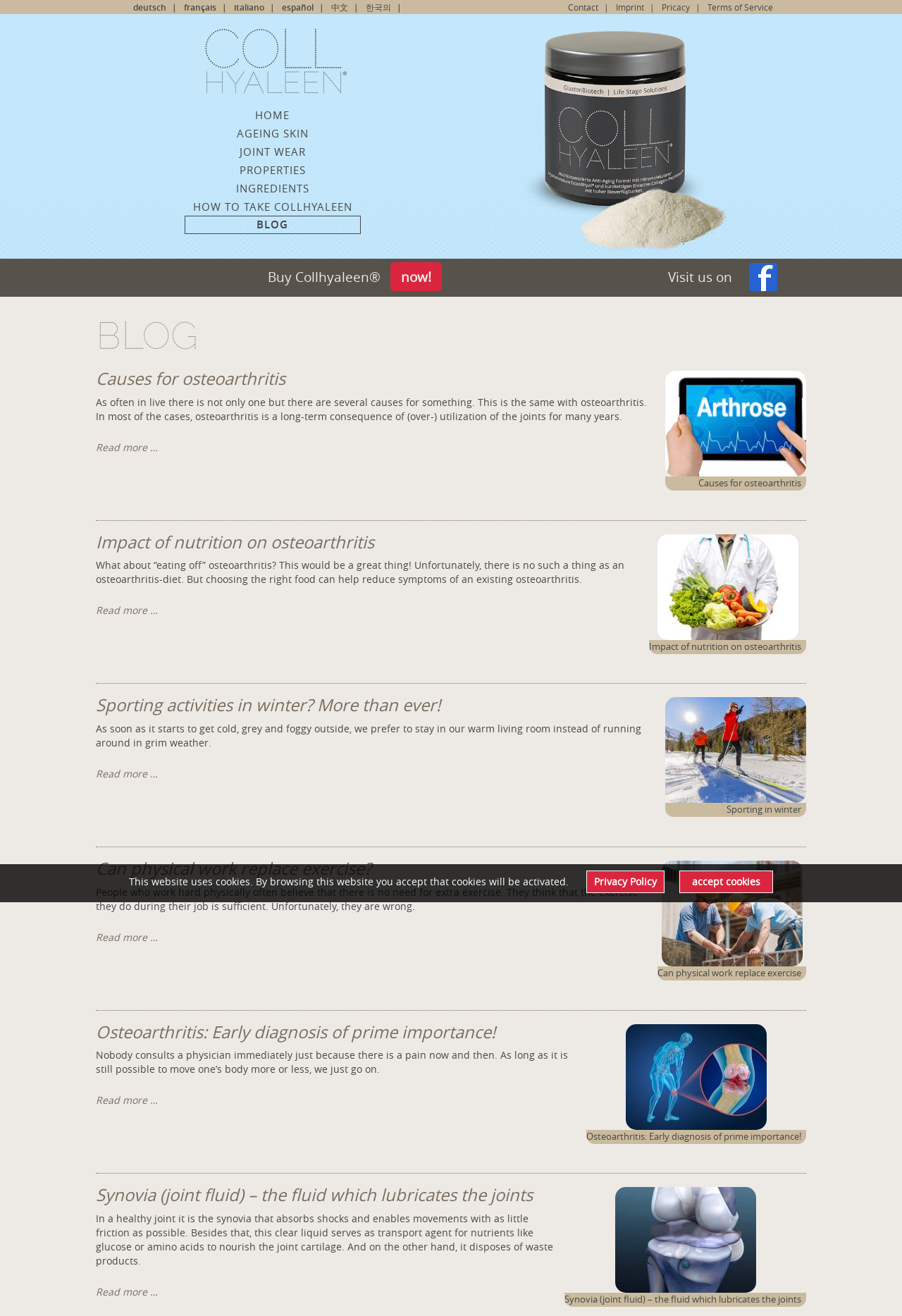Please mark the bounding box coordinates of the area that should be clicked to carry out the instruction: "Switch to German".

[0.143, 0.001, 0.196, 0.01]